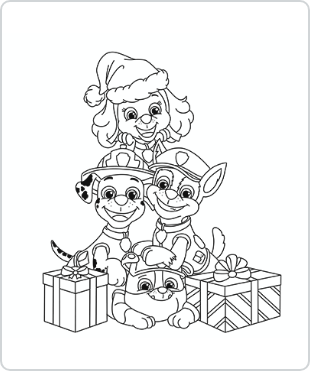Respond to the question below with a single word or phrase: What style are the characters outlined in?

Coloring page style